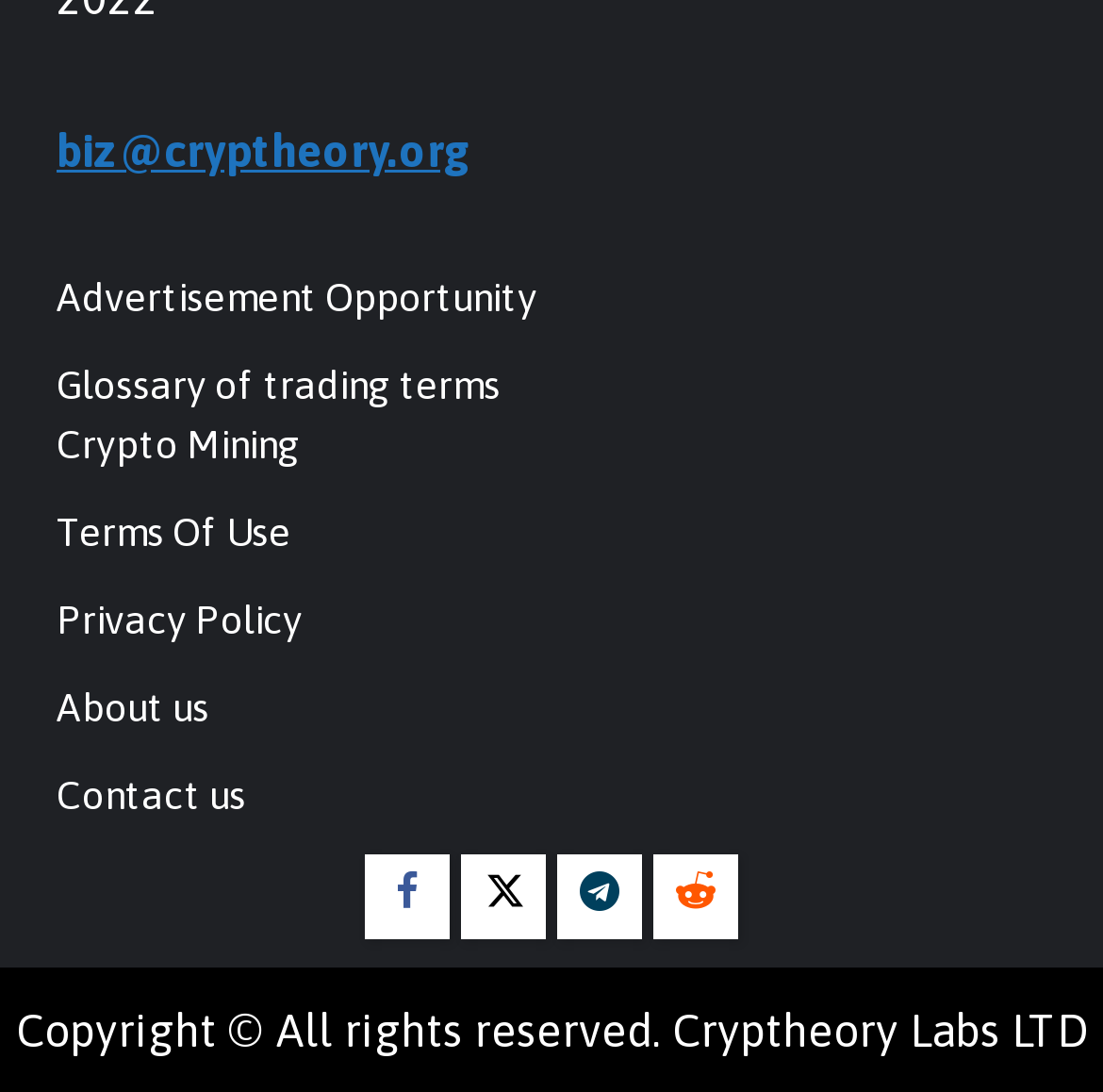Identify the bounding box coordinates of the section that should be clicked to achieve the task described: "View terms of use".

[0.051, 0.466, 0.264, 0.507]